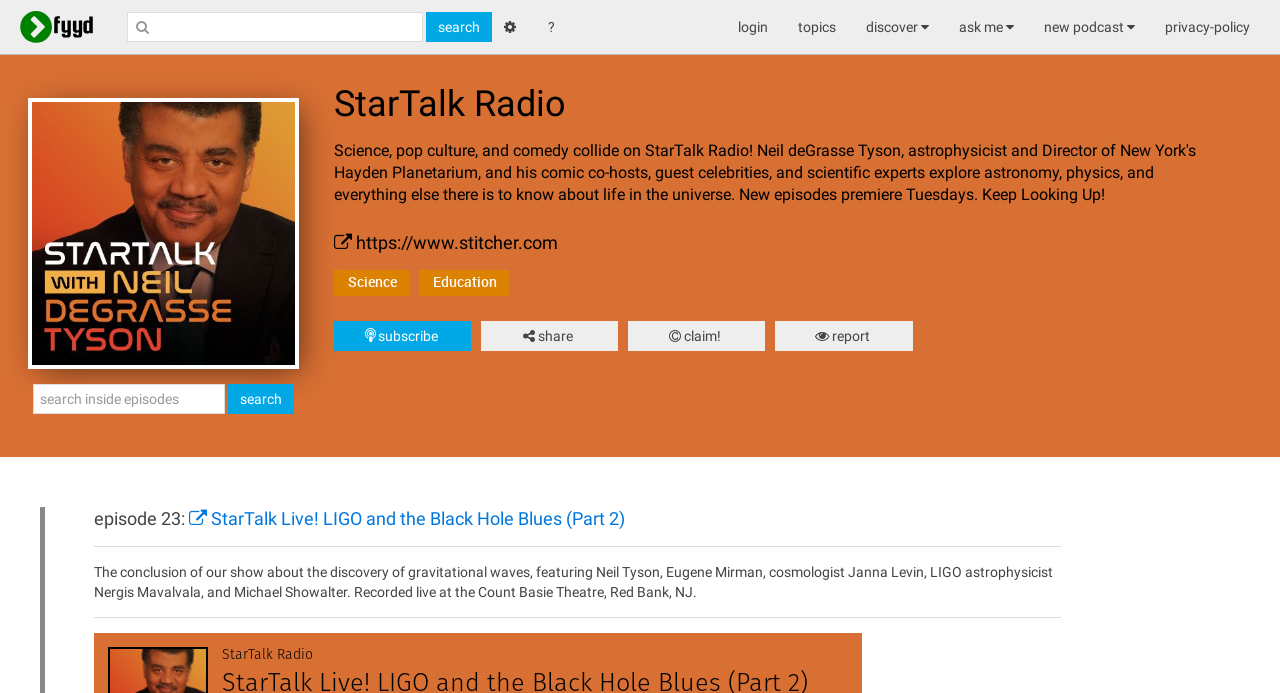Using the format (top-left x, top-left y, bottom-right x, bottom-right y), and given the element description, identify the bounding box coordinates within the screenshot: parent_node: search ?

[0.387, 0.017, 0.412, 0.061]